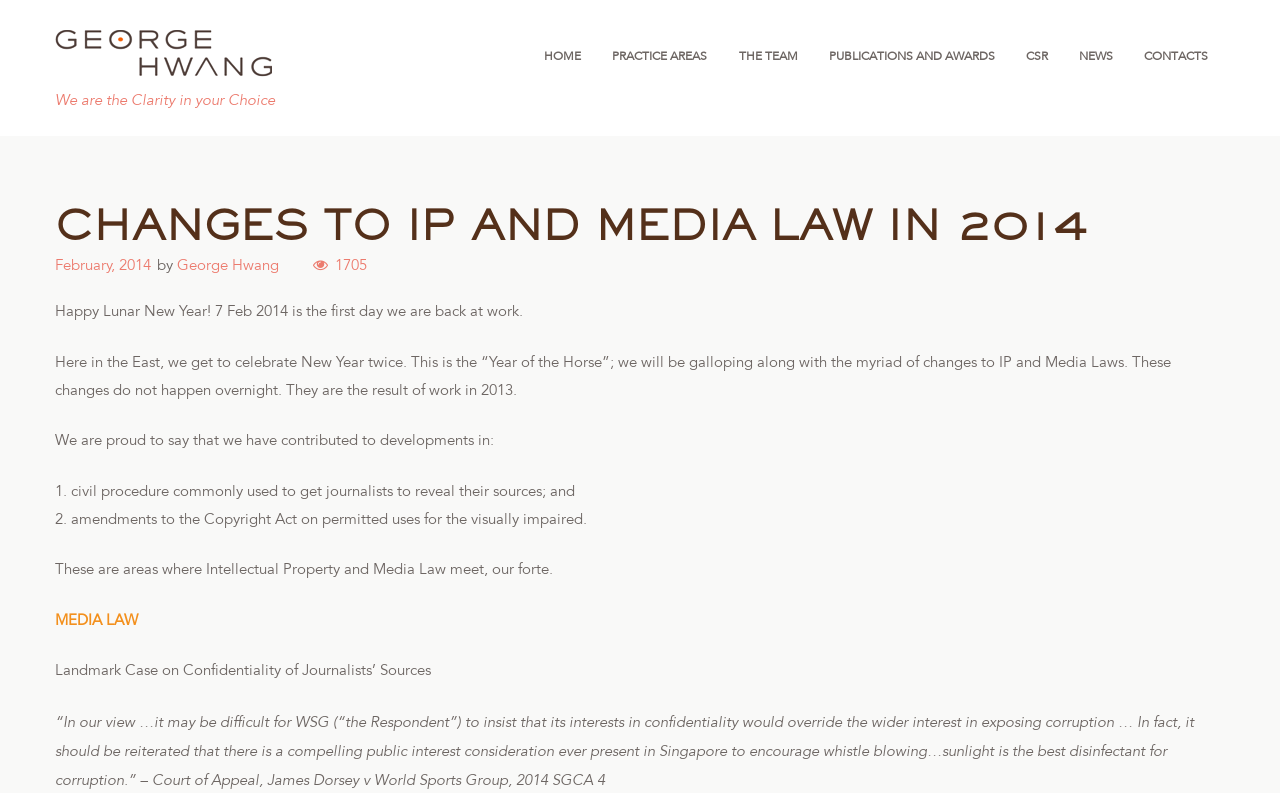Please provide a comprehensive answer to the question below using the information from the image: What is the name of the author of this article?

The answer can be found by looking at the byline of the article, which says 'by George Hwang'.